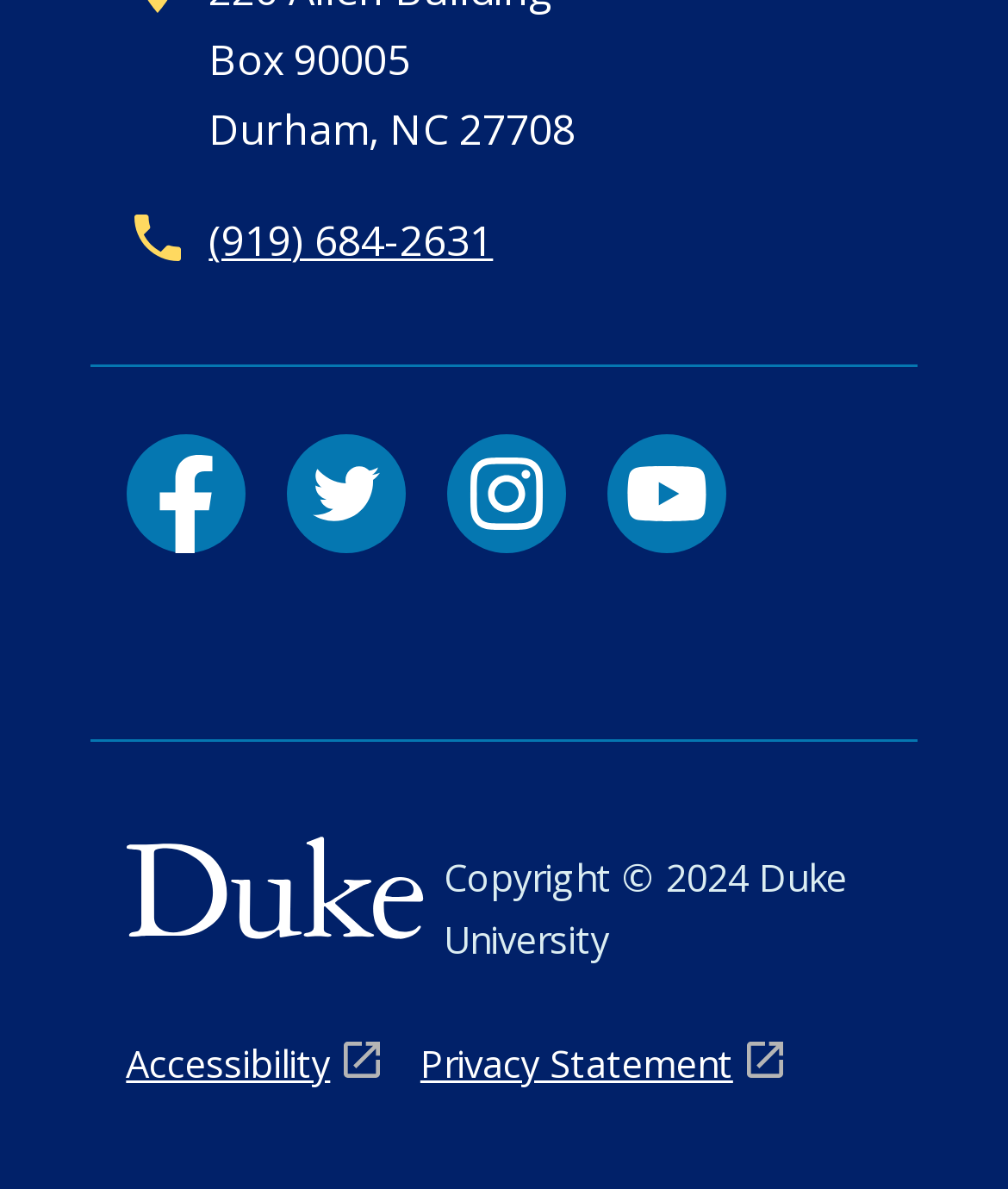Locate the bounding box coordinates of the area to click to fulfill this instruction: "Check Accessibility page". The bounding box should be presented as four float numbers between 0 and 1, in the order [left, top, right, bottom].

[0.125, 0.87, 0.376, 0.923]